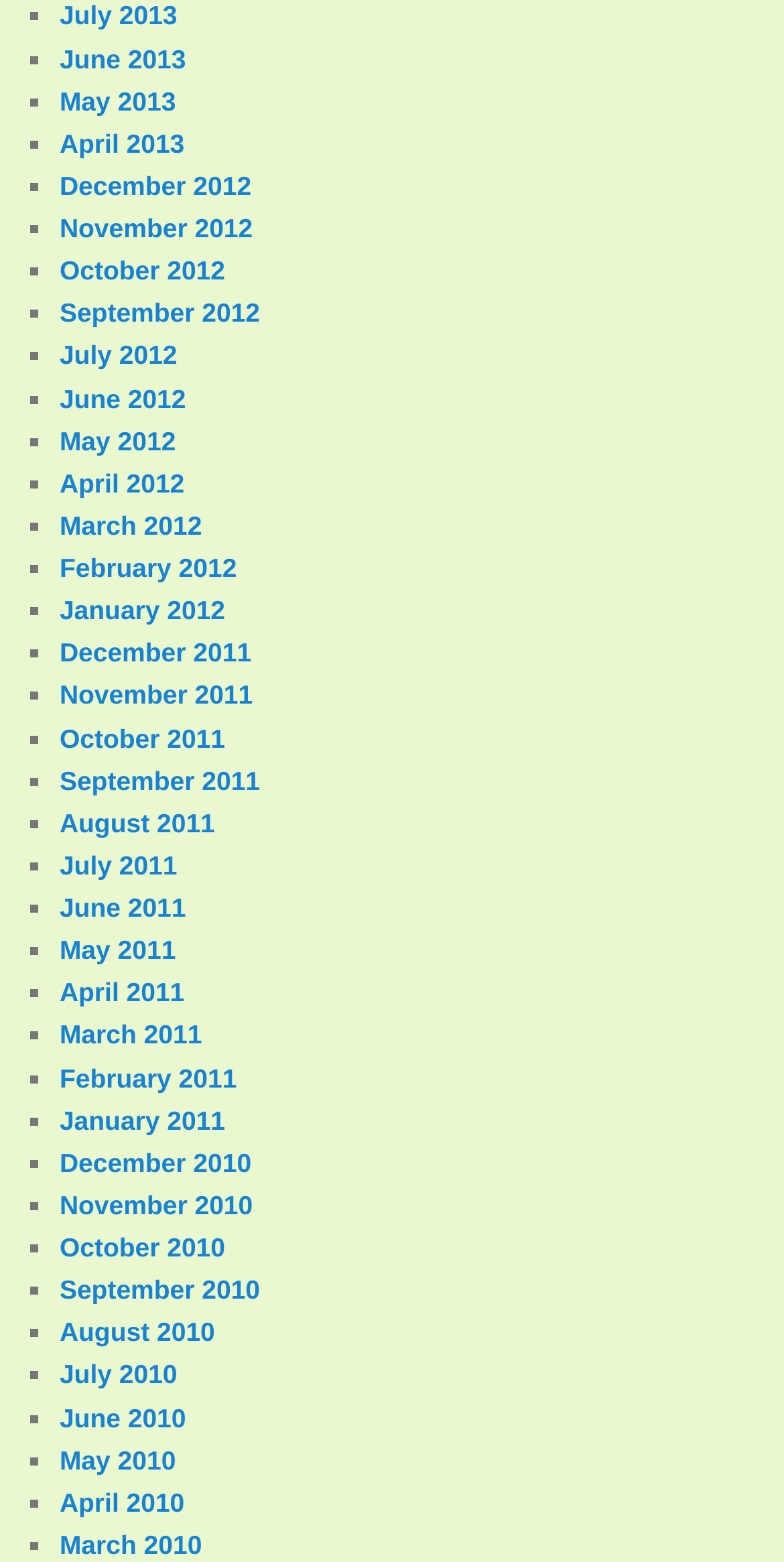Please provide a detailed answer to the question below based on the screenshot: 
What is the earliest month listed?

I looked at the list of links and found the earliest month listed, which is December 2010. This is indicated by the link text 'December 2010'.